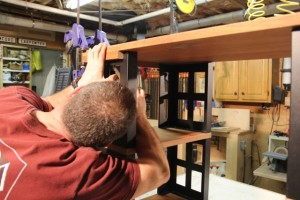Provide an extensive narrative of what is shown in the image.

In a cozy workshop filled with tools and materials, a person is intensely focused on assembling a custom computer desk using the Rockler I-Semble system. The scene captures the precise moment as the individual works diligently to secure the wood shelves to the framework, illustrating the meticulous craftsmanship involved. The sleek, powder-coated black hardware accentuates the warm Cherry wood of the desktop, giving the project a modern yet timeless appeal. Overhead, various tools are neatly organized, hinting at a well-prepared workspace conducive to creativity and productivity. This image perfectly embodies the hands-on spirit of DIY enthusiasts engaging in meaningful woodworking projects.